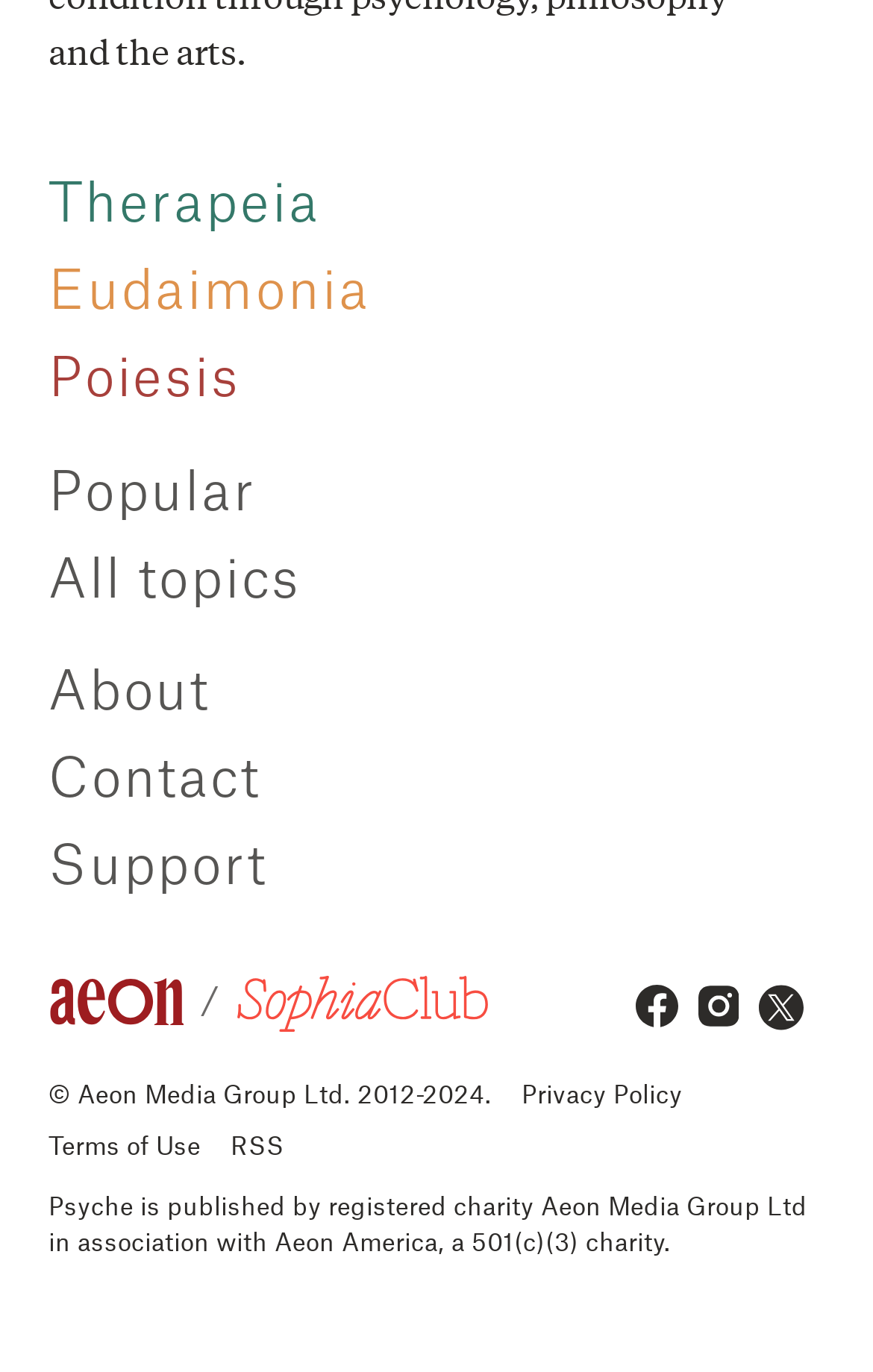Provide the bounding box coordinates, formatted as (top-left x, top-left y, bottom-right x, bottom-right y), with all values being floating point numbers between 0 and 1. Identify the bounding box of the UI element that matches the description: Terms of Use

[0.055, 0.817, 0.264, 0.854]